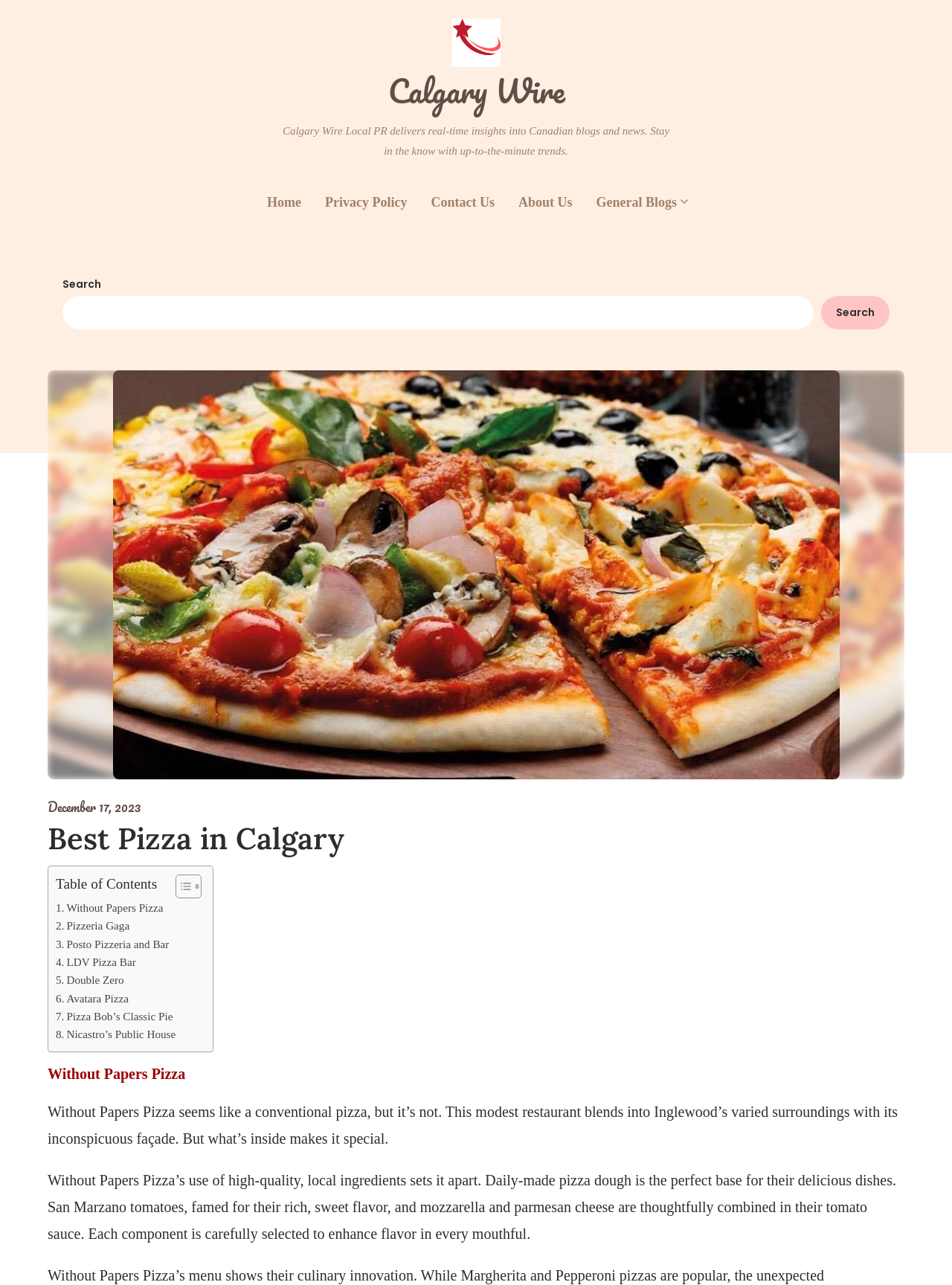Answer the question using only a single word or phrase: 
What is the name of the neighborhood where Without Papers Pizza is located?

Inglewood